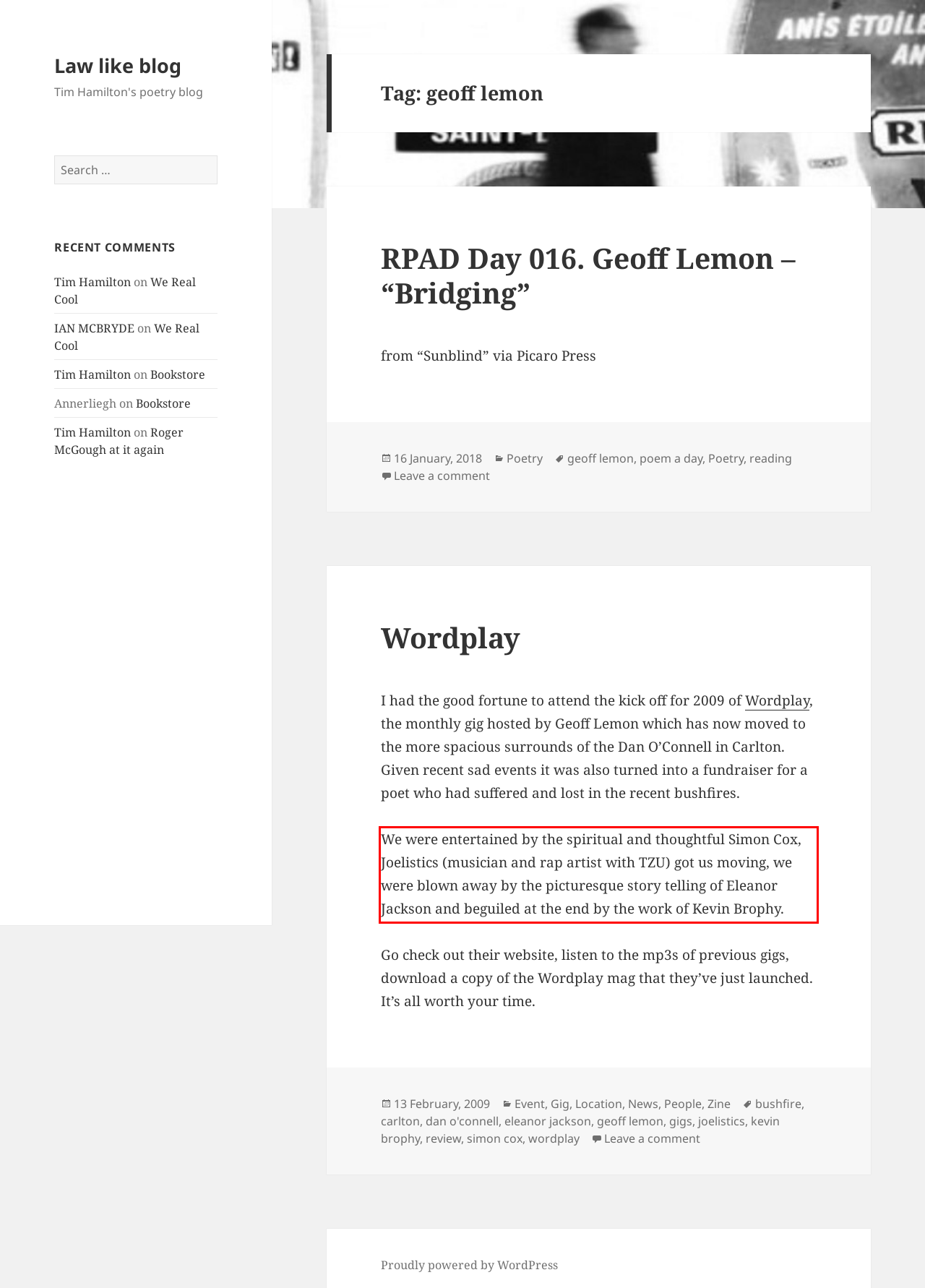You are presented with a webpage screenshot featuring a red bounding box. Perform OCR on the text inside the red bounding box and extract the content.

We were entertained by the spiritual and thoughtful Simon Cox, Joelistics (musician and rap artist with TZU) got us moving, we were blown away by the picturesque story telling of Eleanor Jackson and beguiled at the end by the work of Kevin Brophy.